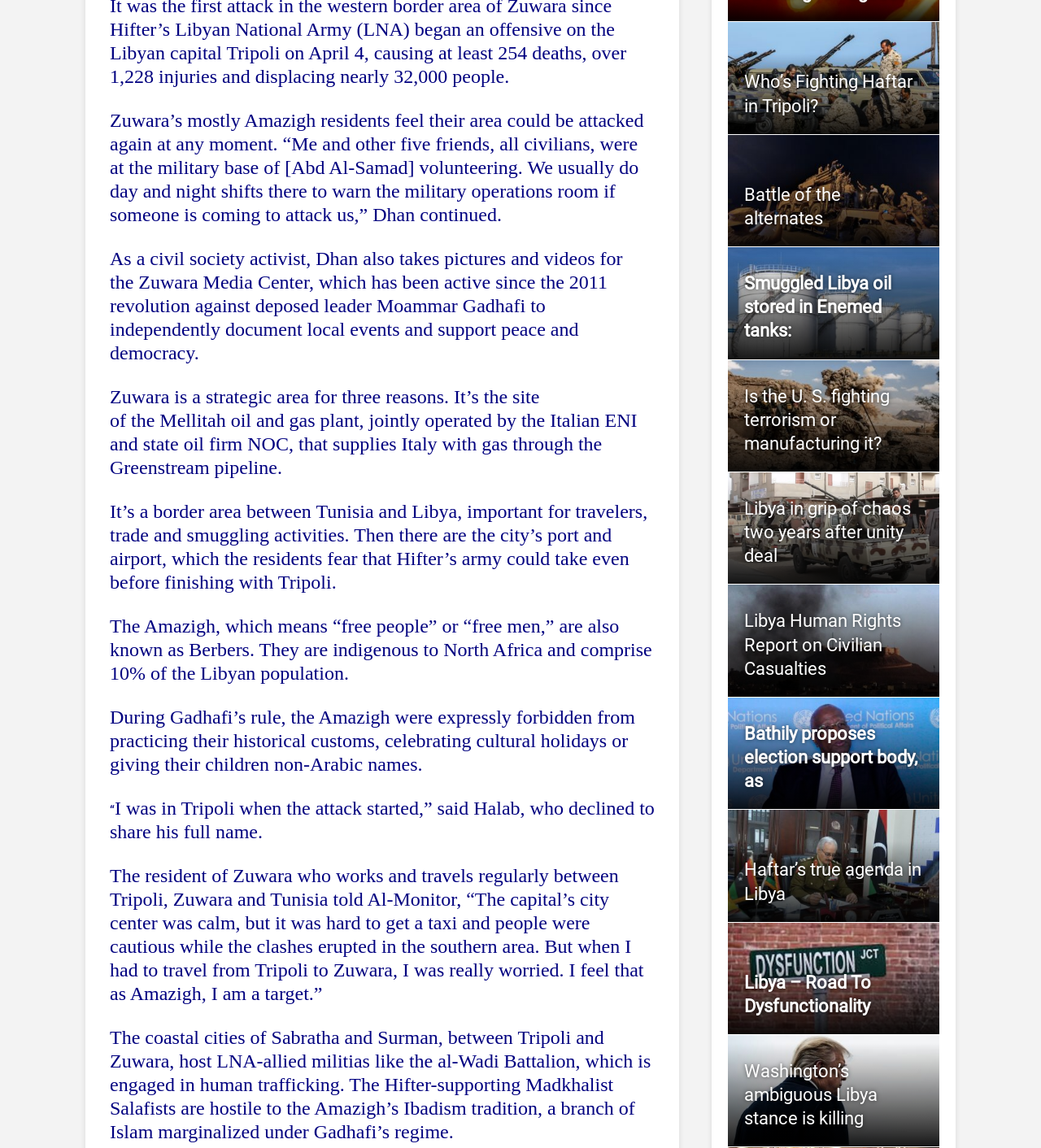Analyze the image and deliver a detailed answer to the question: What is the name of the leader mentioned in the sixth paragraph?

The sixth paragraph states 'During Gadhafi’s rule, the Amazigh were expressly forbidden from practicing their historical customs, celebrating cultural holidays or giving their children non-Arabic names.' Therefore, the name of the leader mentioned is Gadhafi.